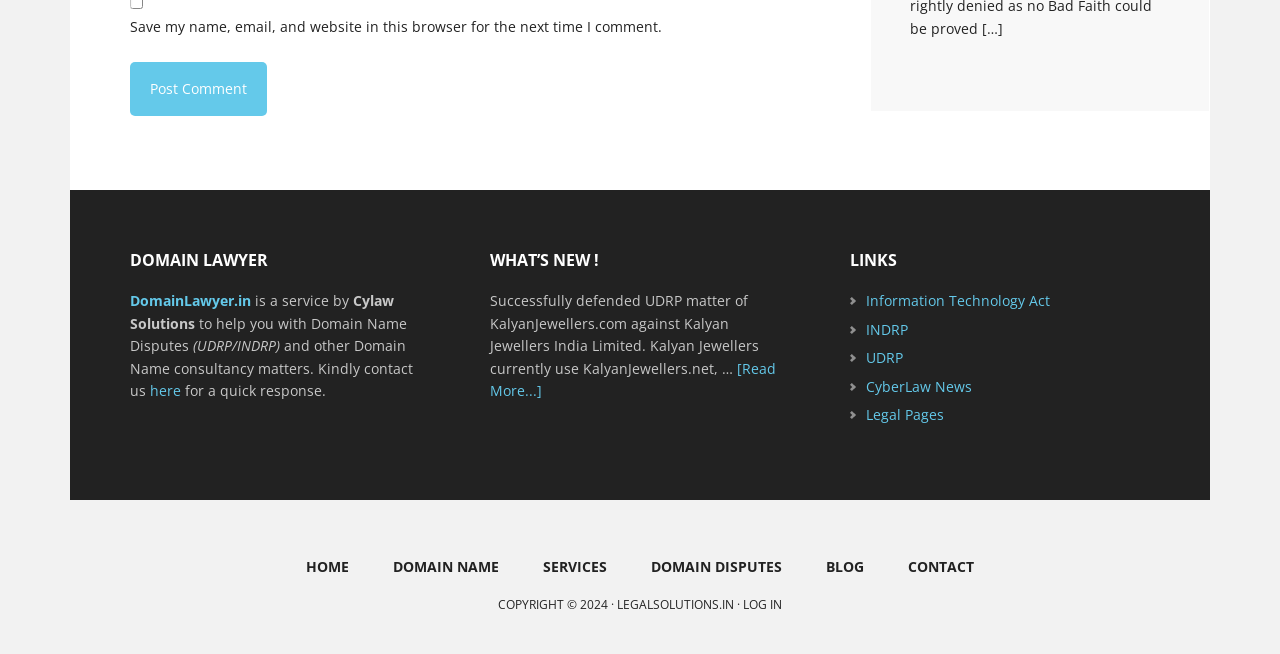Please find the bounding box coordinates for the clickable element needed to perform this instruction: "Go to the 'HOME' page".

[0.223, 0.826, 0.288, 0.91]